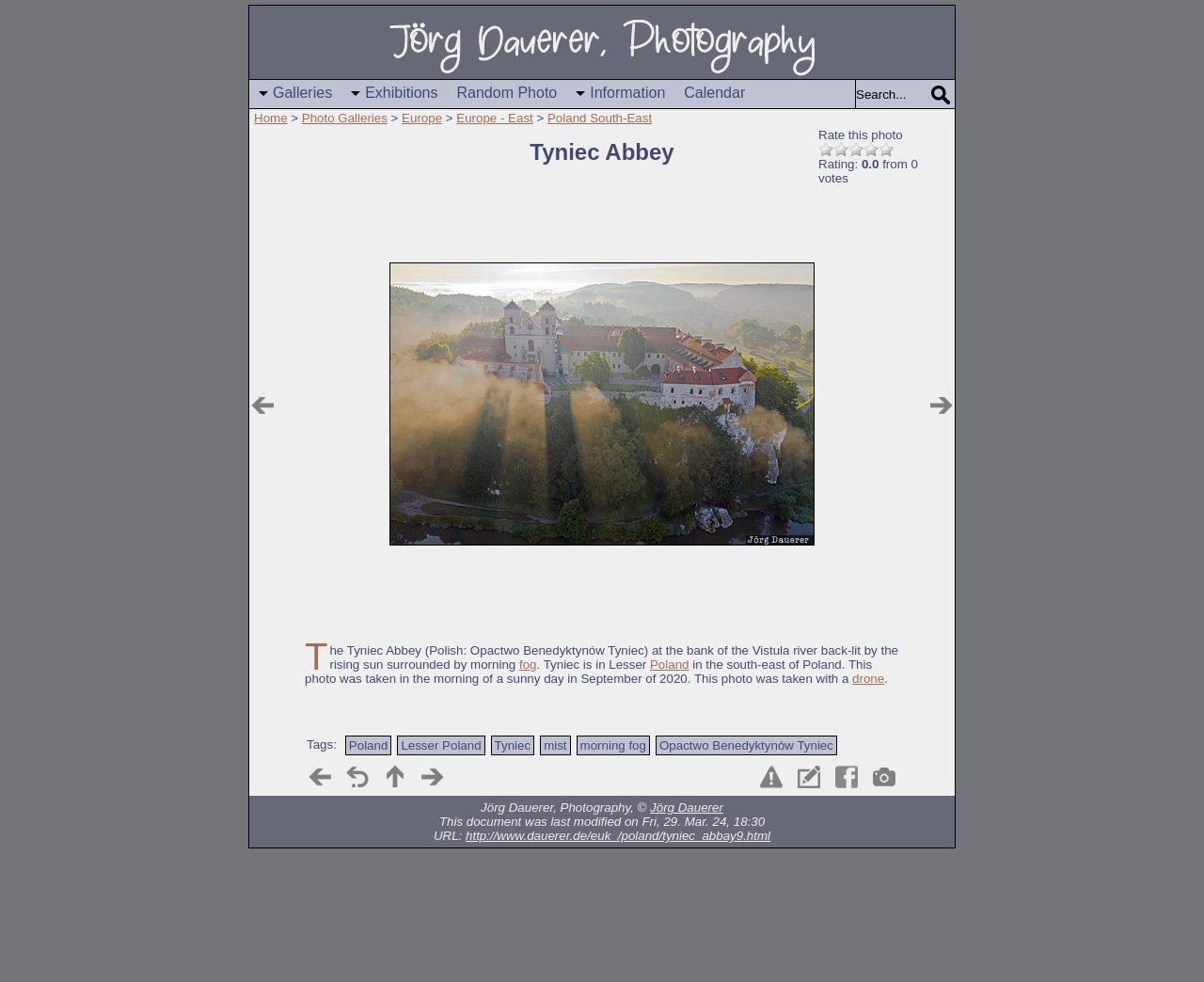Present a detailed account of what is displayed on the webpage.

This webpage is about Tyniec Abbey, a Polish abbey located in Lesser Poland, near the Vistula river. At the top left corner, there is a logo image and a search bar with a "Search" button. Below the search bar, there are several navigation links, including "Galleries", "Exhibitions", "Random Photo", "Information", and "Calendar". 

On the top right corner, there is a "Home" link, followed by a series of links to photo galleries, including "Photo Galleries", "Europe", "Europe - East", and "Poland South-East". 

The main content of the webpage is an image of Tyniec Abbey, which is a large, high-quality photo that takes up most of the page. The image is surrounded by morning fog and back-lit by the rising sun. 

Below the image, there is a description of the photo, which includes information about the location, the time of day, and the camera used. There are also several links to related tags, including "Poland", "Lesser Poland", "Tyniec", "mist", "morning fog", and "Opactwo Benedyktynów Tyniec". 

On the bottom left corner, there are several navigation links, including "previous photo", "back", "up", and "next photo". There are also links to "EXIF information of the digital photo", "Share this photo in Facebook", "Send this photo as an electronic postcard", and "Report an error on this page". 

At the very bottom of the page, there is a copyright notice and a link to the photographer's website, Jörg Dauerer, Photography. There is also information about when the document was last modified and the URL of the webpage.